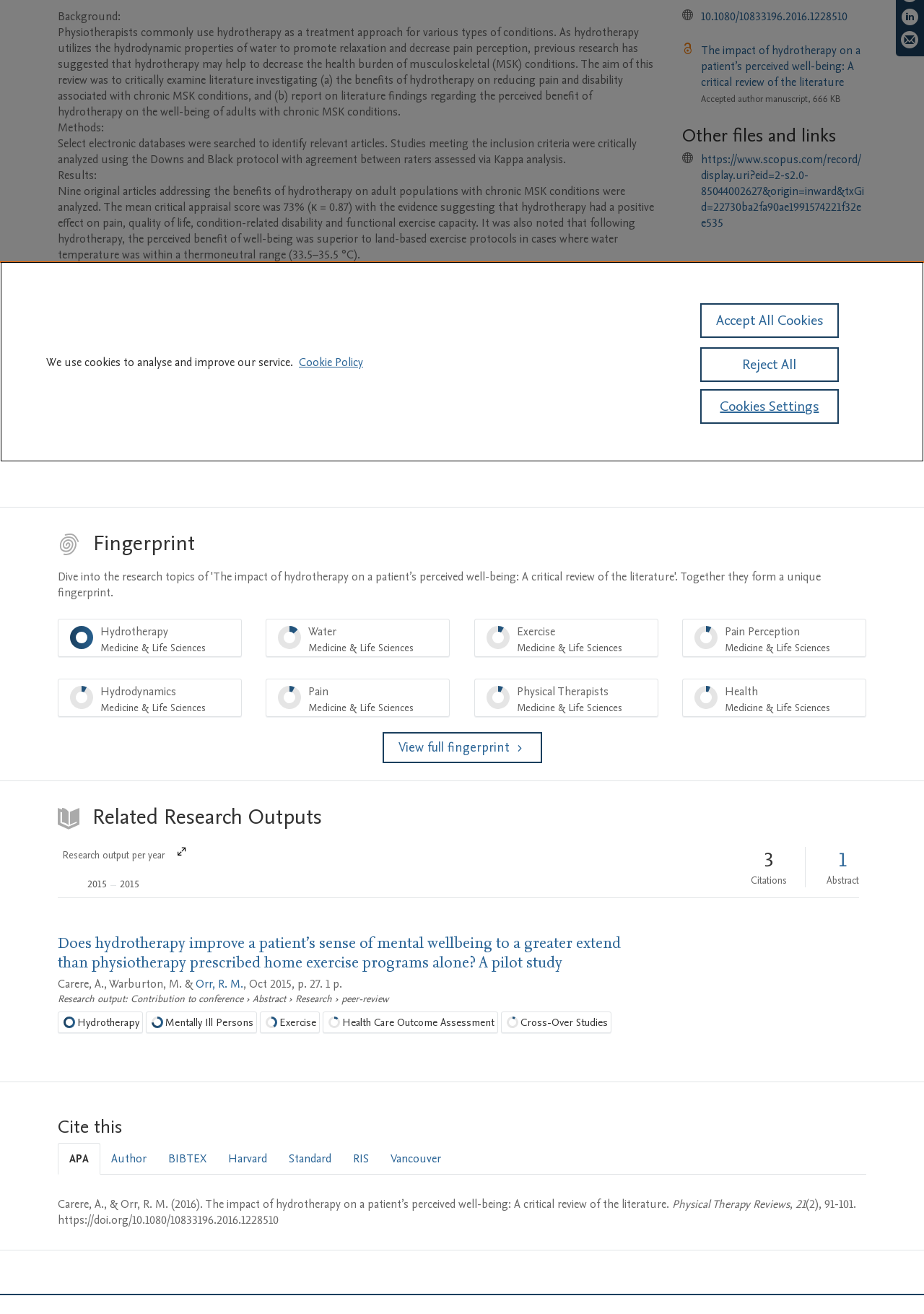Using the description: "Mentally Ill Persons 74%", determine the UI element's bounding box coordinates. Ensure the coordinates are in the format of four float numbers between 0 and 1, i.e., [left, top, right, bottom].

[0.158, 0.77, 0.278, 0.786]